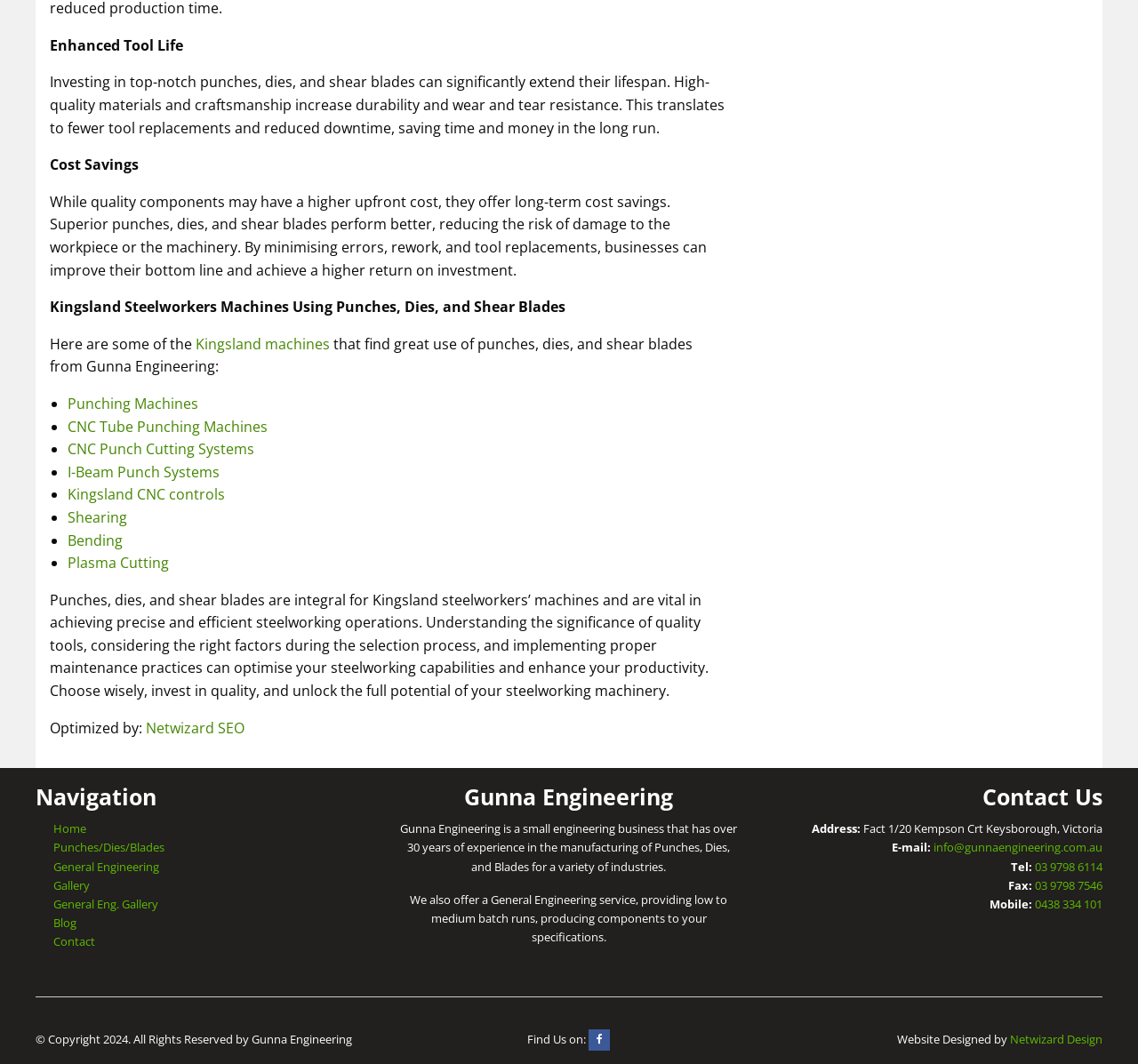Examine the image carefully and respond to the question with a detailed answer: 
What is the name of the company that designed this website?

At the bottom of the webpage, there is a section that says 'Website Designed by' followed by a link to 'Netwizard Design', indicating that Netwizard Design is the company that designed this website.